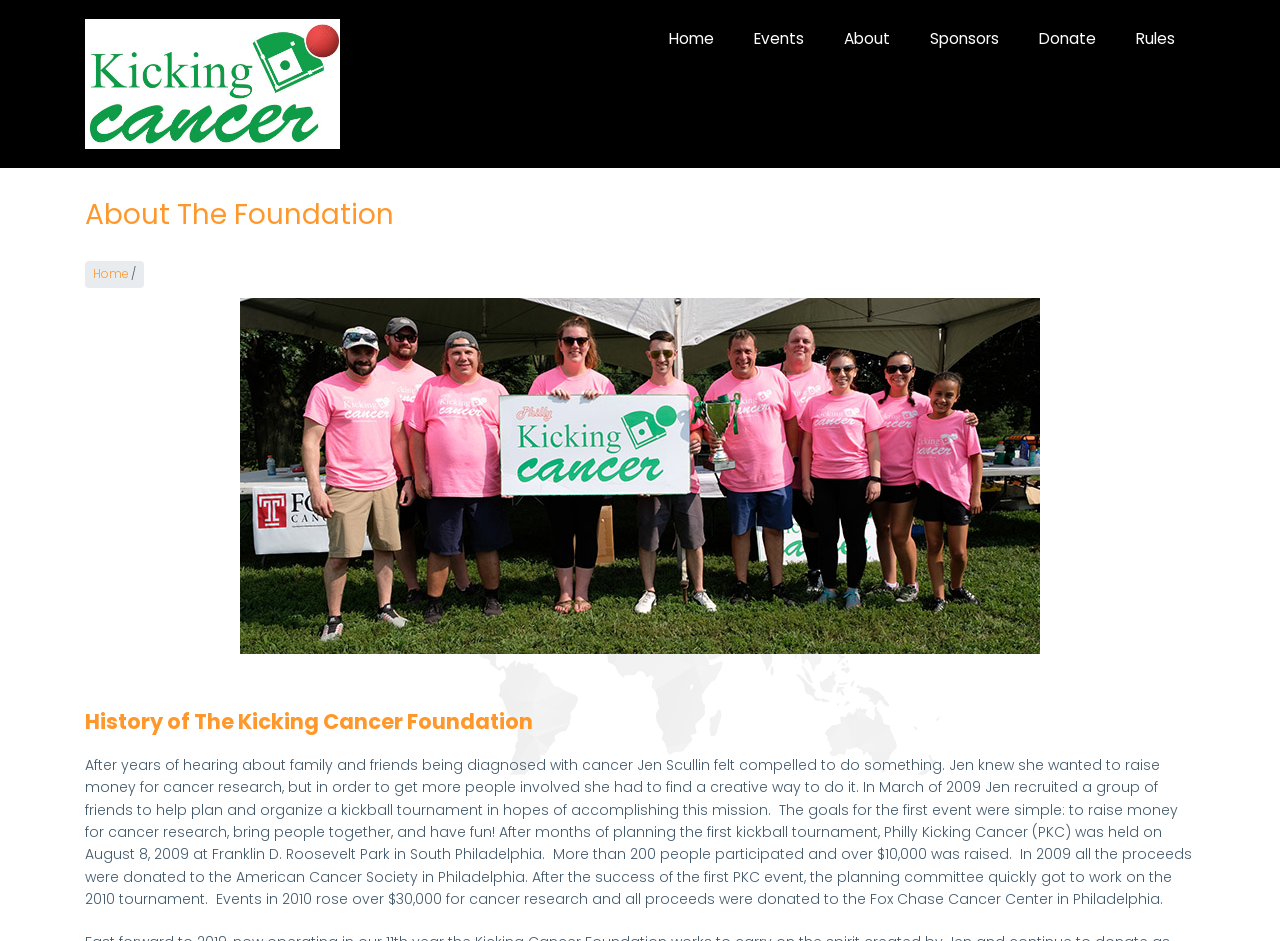Please find and provide the title of the webpage.

About The Foundation